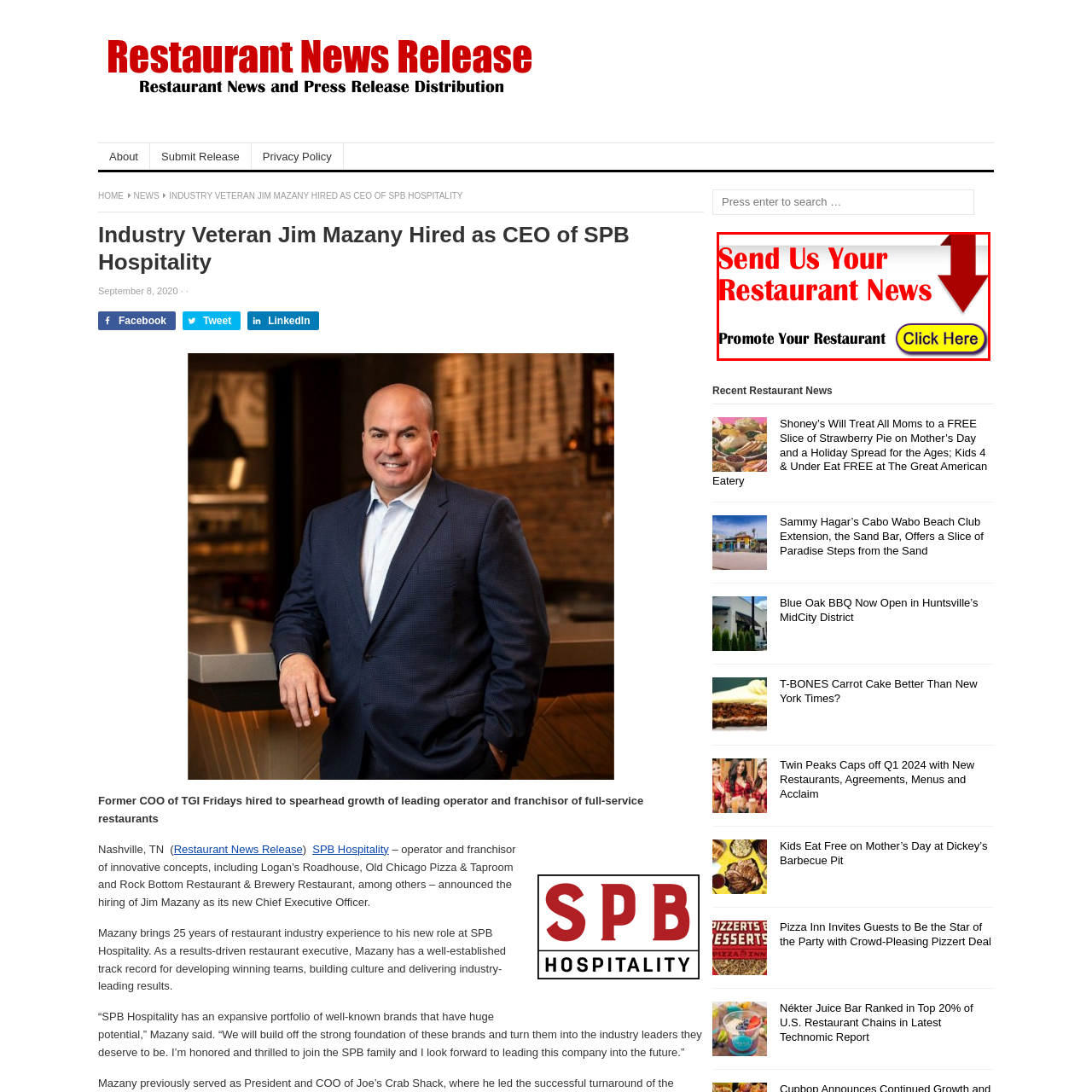What is the purpose of the arrow?
Observe the image within the red bounding box and formulate a detailed response using the visual elements present.

The large arrow points downward towards a button that is labeled 'Click Here' in yellow, suggesting that this is the interactive element for submission, guiding the user to take action.